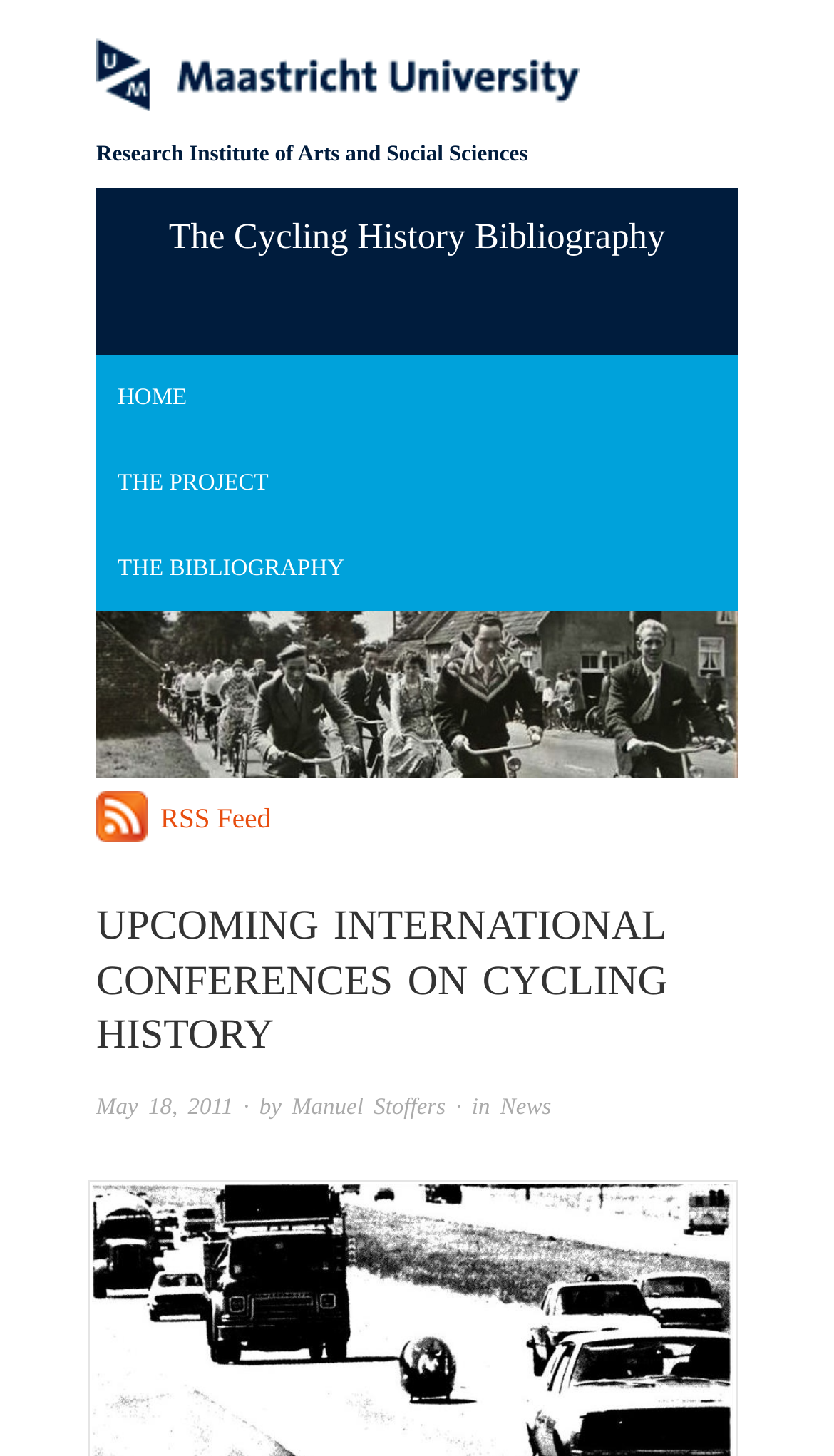Highlight the bounding box coordinates of the element you need to click to perform the following instruction: "visit Maastricht University website."

[0.115, 0.032, 0.695, 0.054]